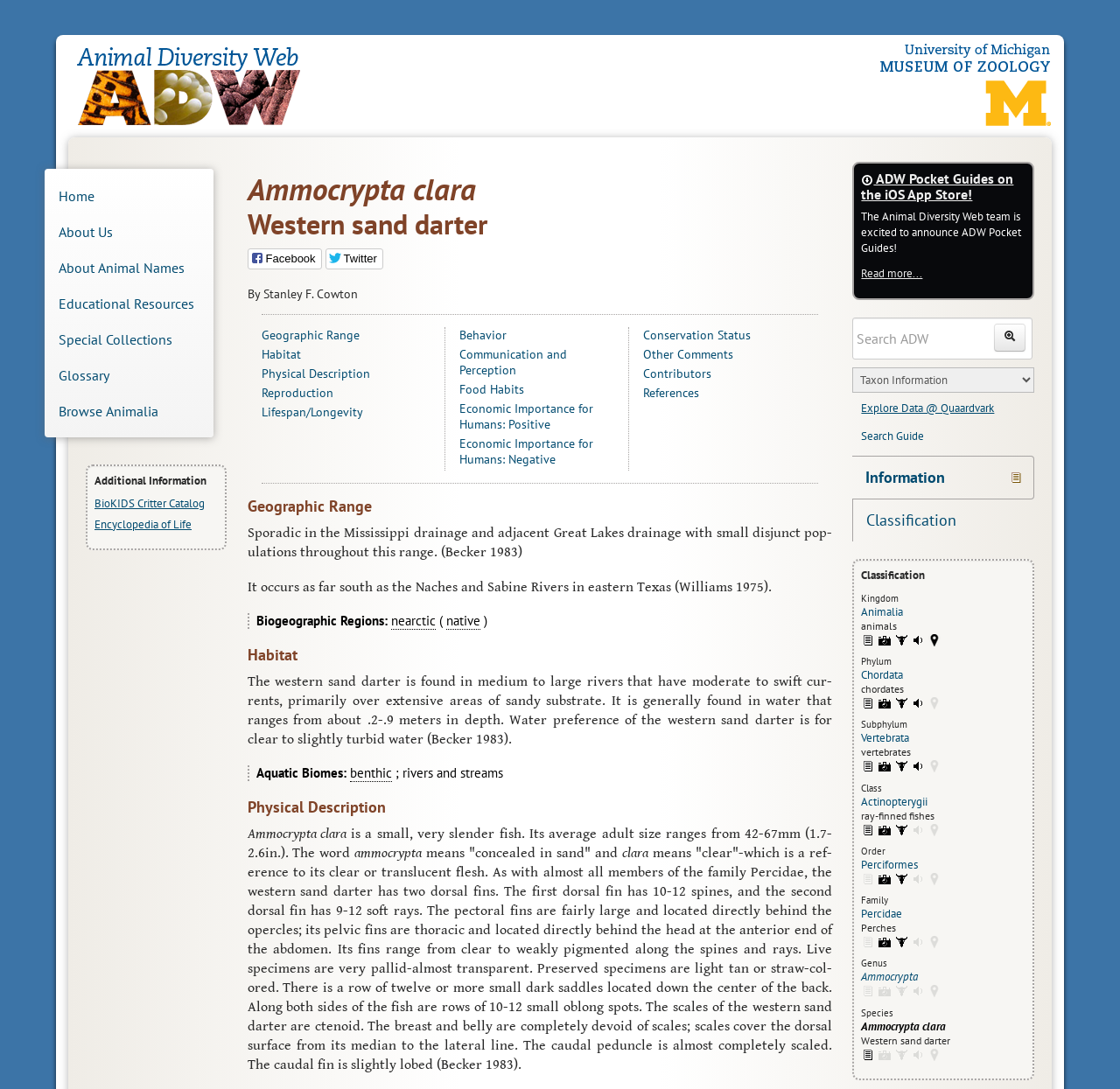Determine the main text heading of the webpage and provide its content.

Animal Diversity Web